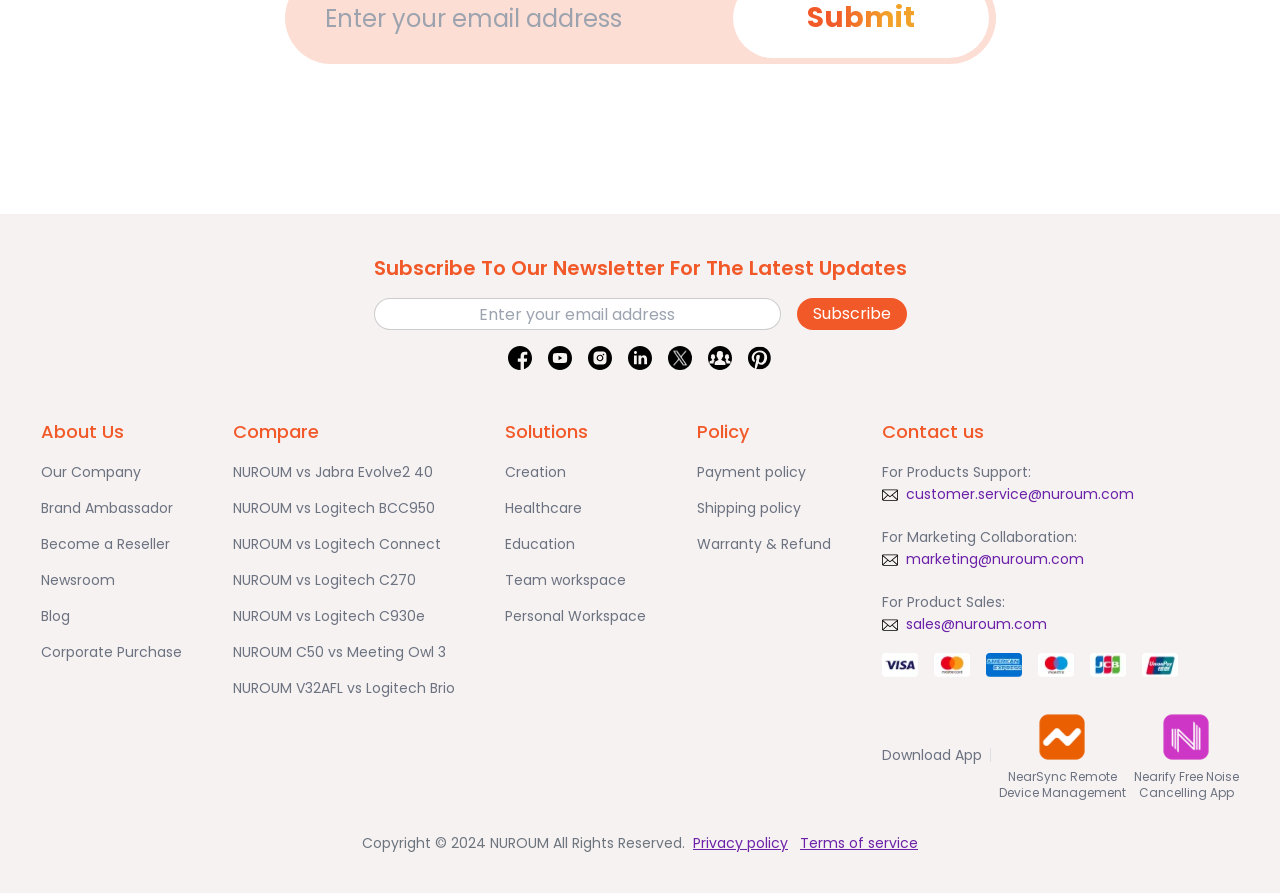Locate the bounding box coordinates of the element that should be clicked to fulfill the instruction: "Download NearSync app".

[0.808, 0.794, 0.852, 0.857]